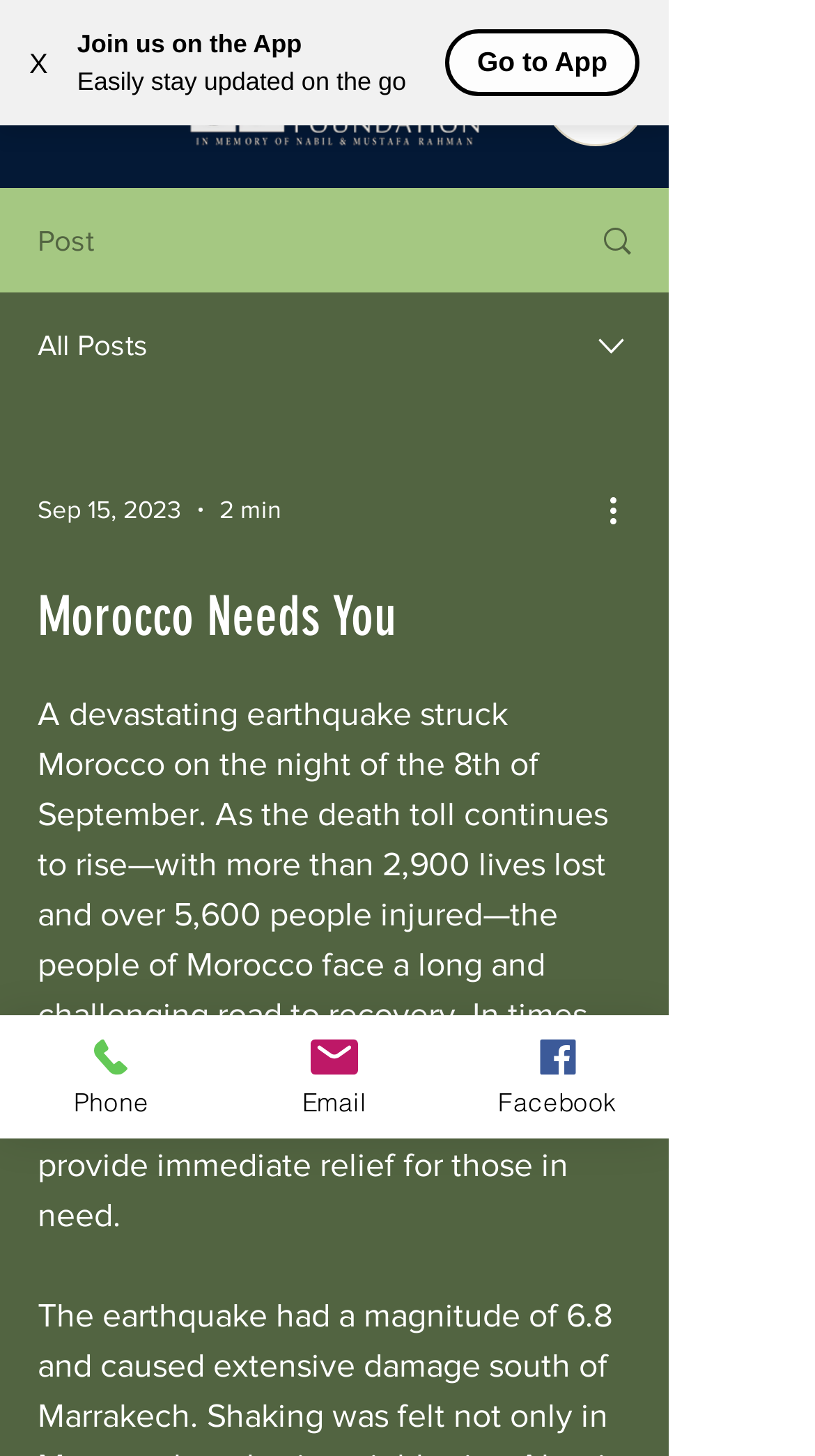Provide an in-depth caption for the webpage.

The webpage is focused on providing information and support related to a devastating earthquake that struck Morocco on September 8th. At the top left corner, there is a button with an "X" label, followed by a static text "Join us on the App" and another text "Easily stay updated on the go". Next to these texts, there is a button labeled "Go to App". 

On the top center, there is an image of the OUF updated logo cut out. To the right of the logo, there is a button to open the navigation menu, which contains several options including "Post", "All Posts", and a combobox with a date and time selection. 

Below the navigation menu, there is a heading "Morocco Needs You" followed by a lengthy static text that describes the earthquake's impact and the need for global community support. 

At the bottom of the page, there are three links to contact the organization: "Phone", "Email", and "Facebook", each accompanied by an image.